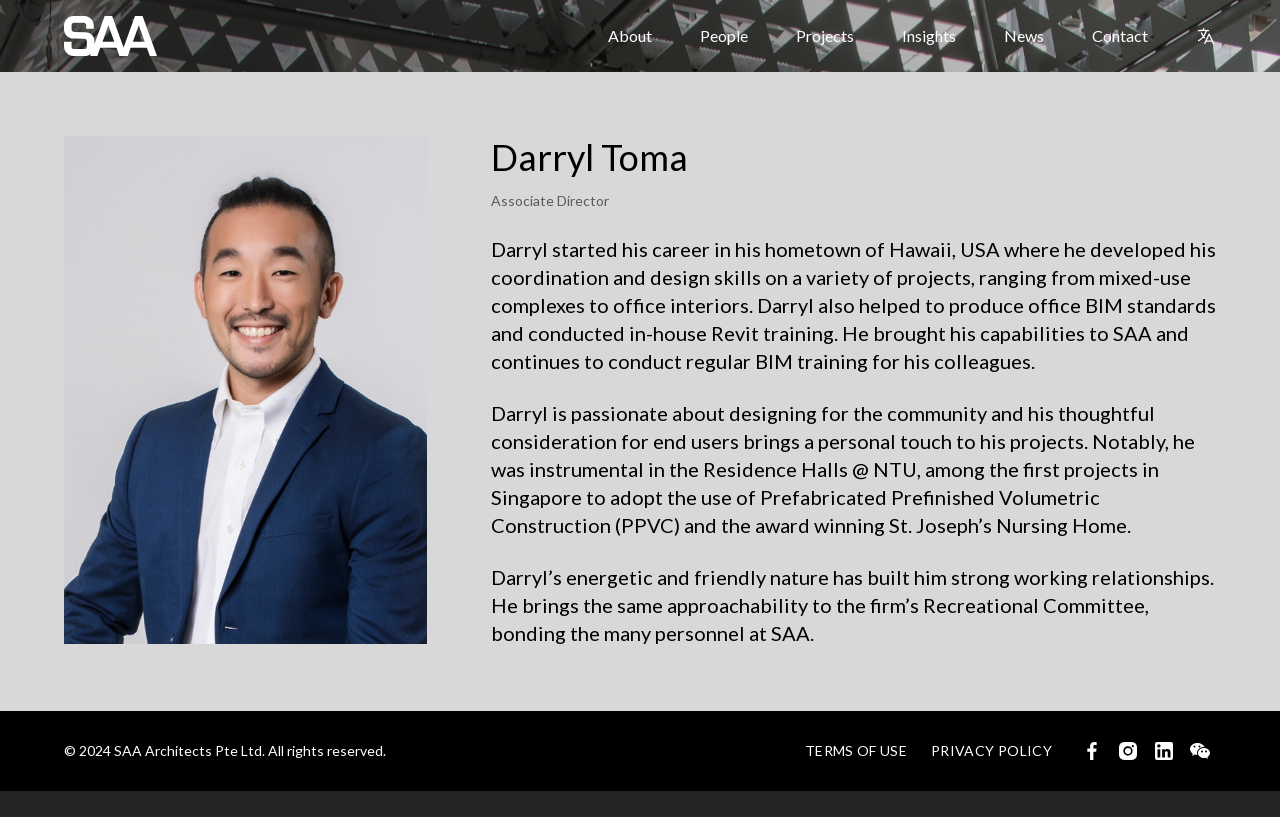What is the name of the project Darryl Toma was instrumental in?
Based on the screenshot, answer the question with a single word or phrase.

Residence Halls @ NTU